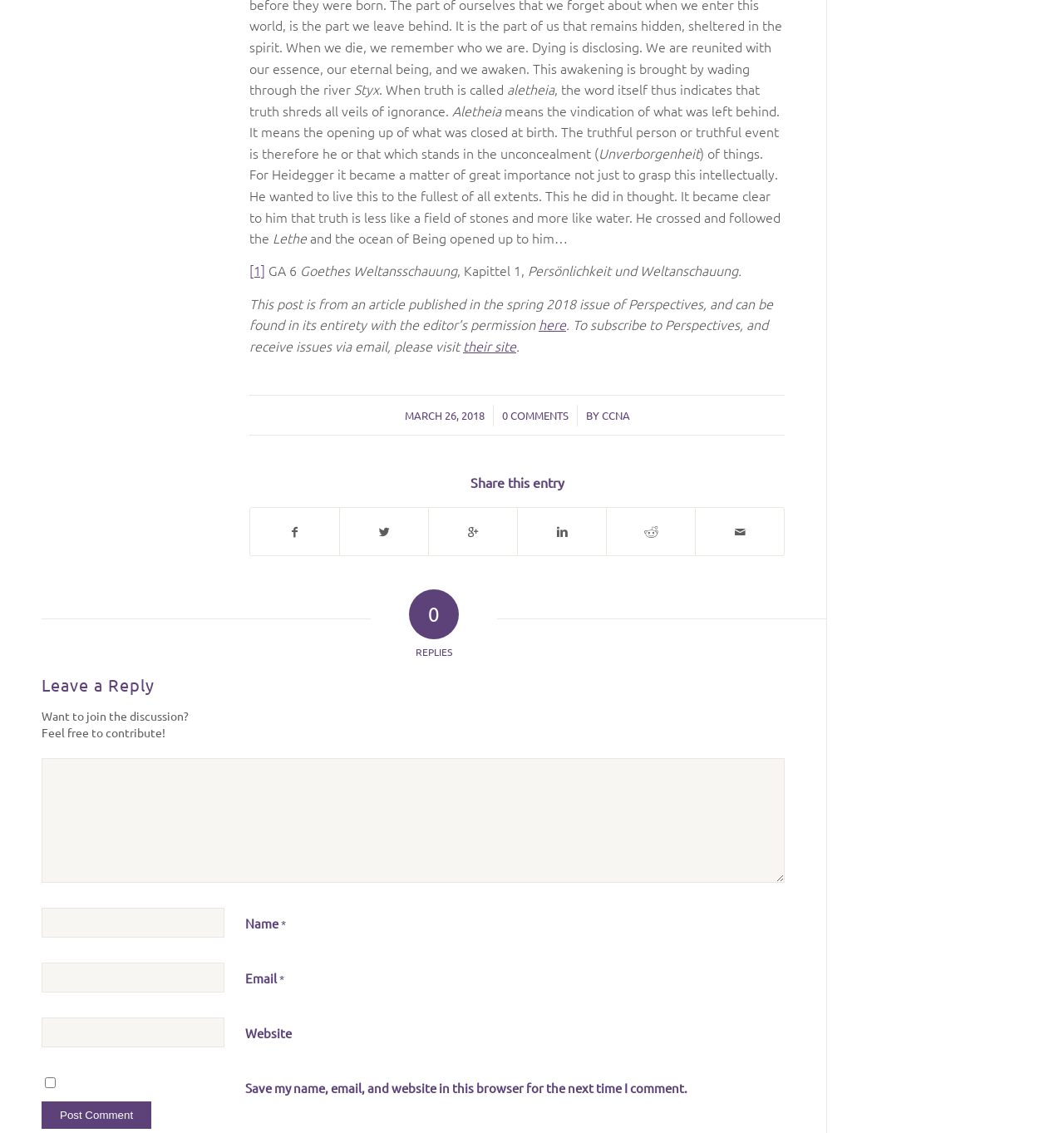Determine the coordinates of the bounding box for the clickable area needed to execute this instruction: "Search for something".

None